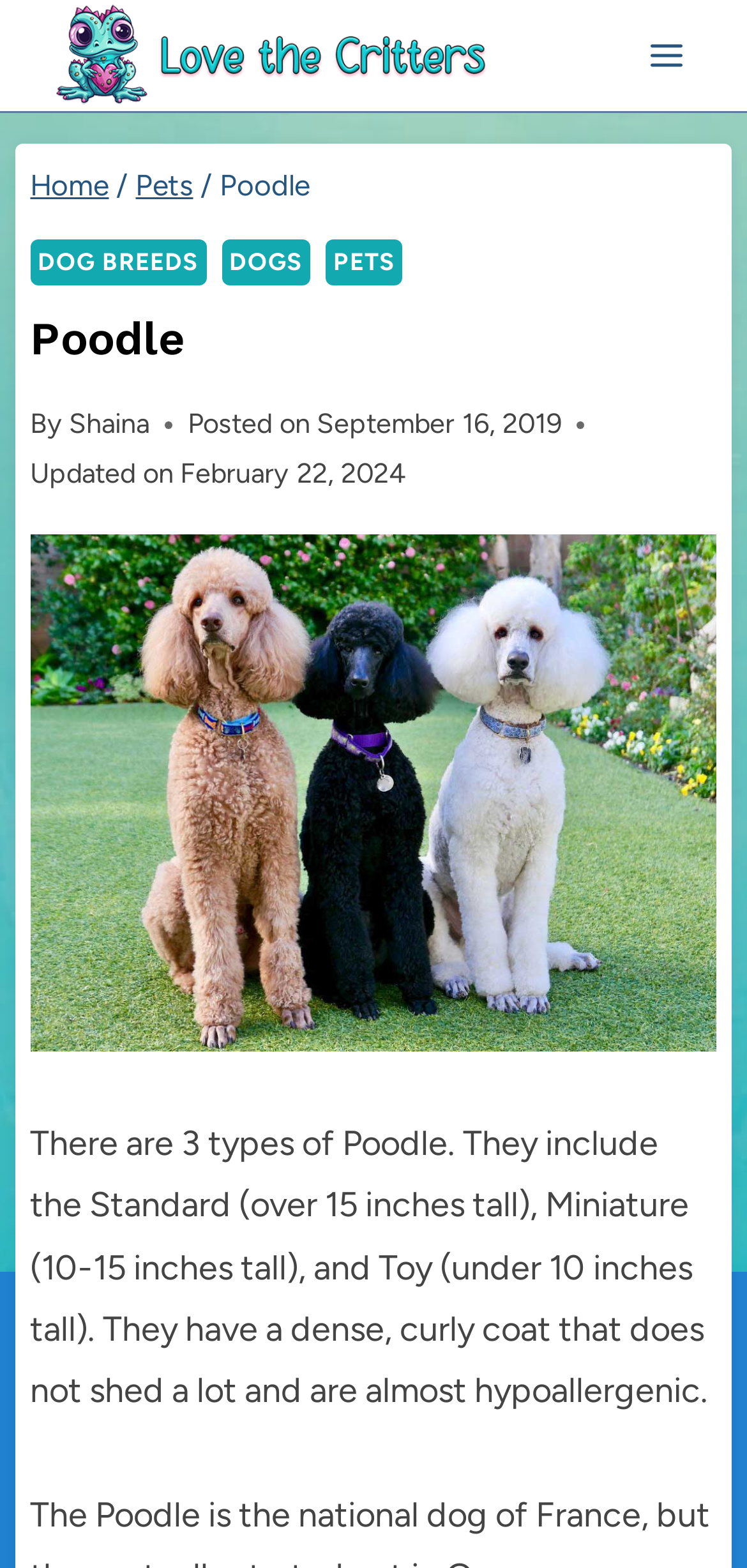How many types of Poodle are there?
Using the image as a reference, answer the question in detail.

According to the text on the webpage, there are three types of Poodle: Standard, Miniature, and Toy. This information is provided in the paragraph below the image of three poodles.